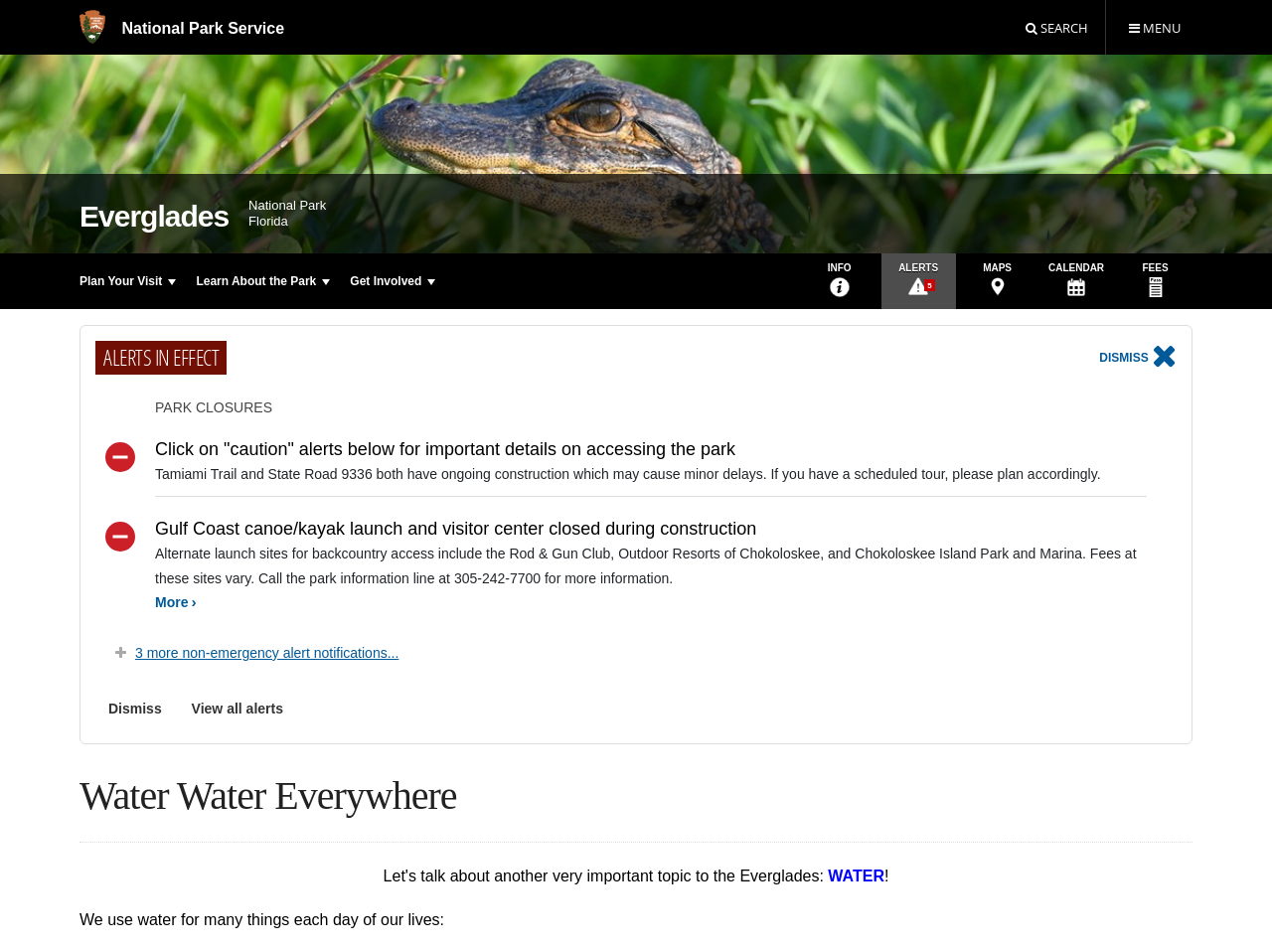Find the bounding box coordinates for the element described here: "name="submit" value="Post Comment"".

None